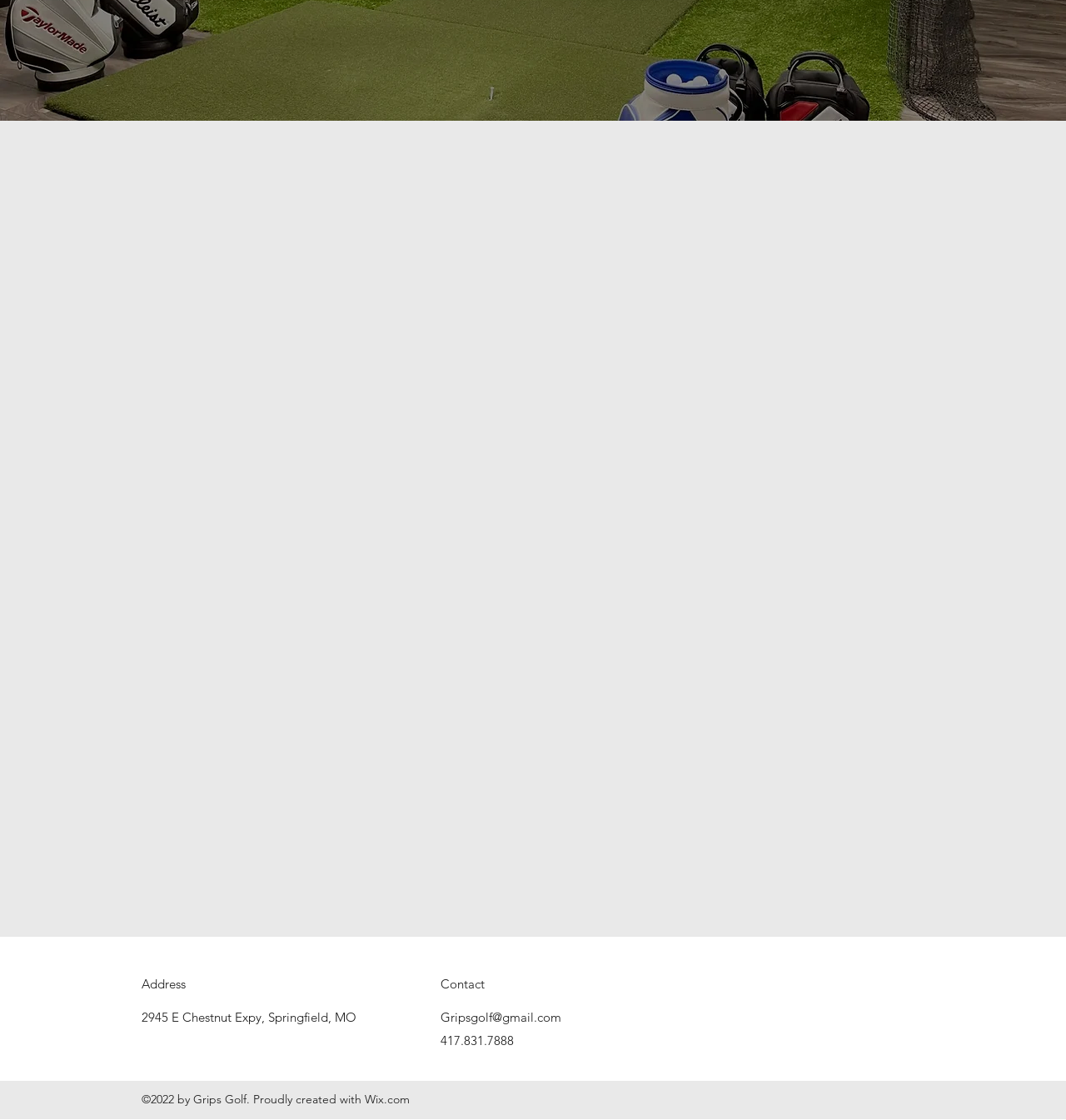Given the element description Gripsgolf@gmail.com, predict the bounding box coordinates for the UI element in the webpage screenshot. The format should be (top-left x, top-left y, bottom-right x, bottom-right y), and the values should be between 0 and 1.

[0.413, 0.901, 0.527, 0.915]